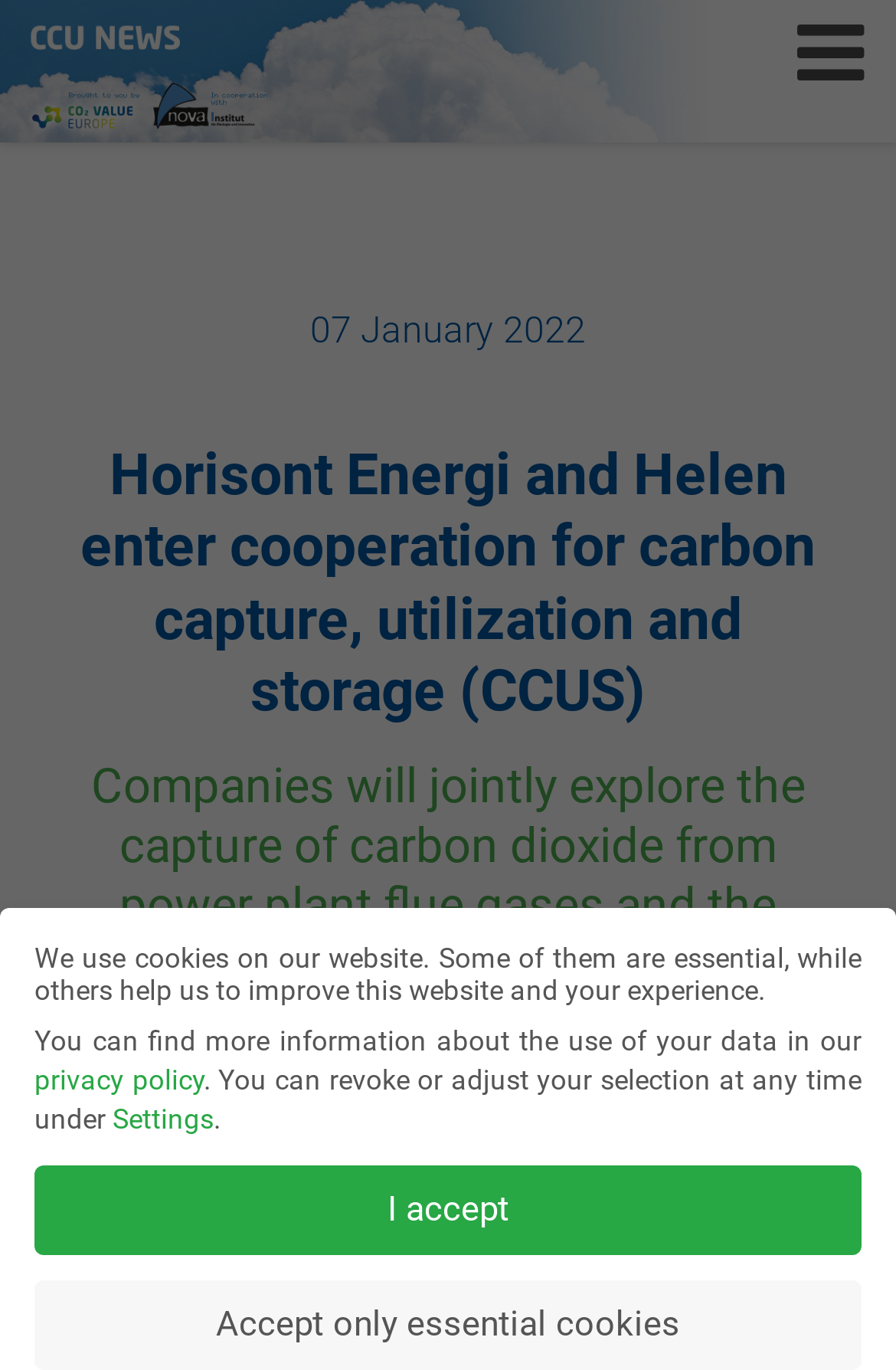What is the relationship between the two companies mentioned?
By examining the image, provide a one-word or phrase answer.

Partnership